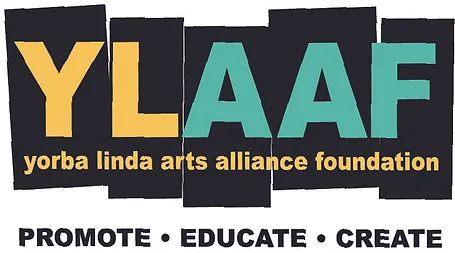Using the information from the screenshot, answer the following question thoroughly:
What is the mission of YLAAF?

The foundation's mission is highlighted with the words 'PROMOTE, EDUCATE, CREATE', emphasizing its commitment to supporting the arts and cultural experiences within the community.